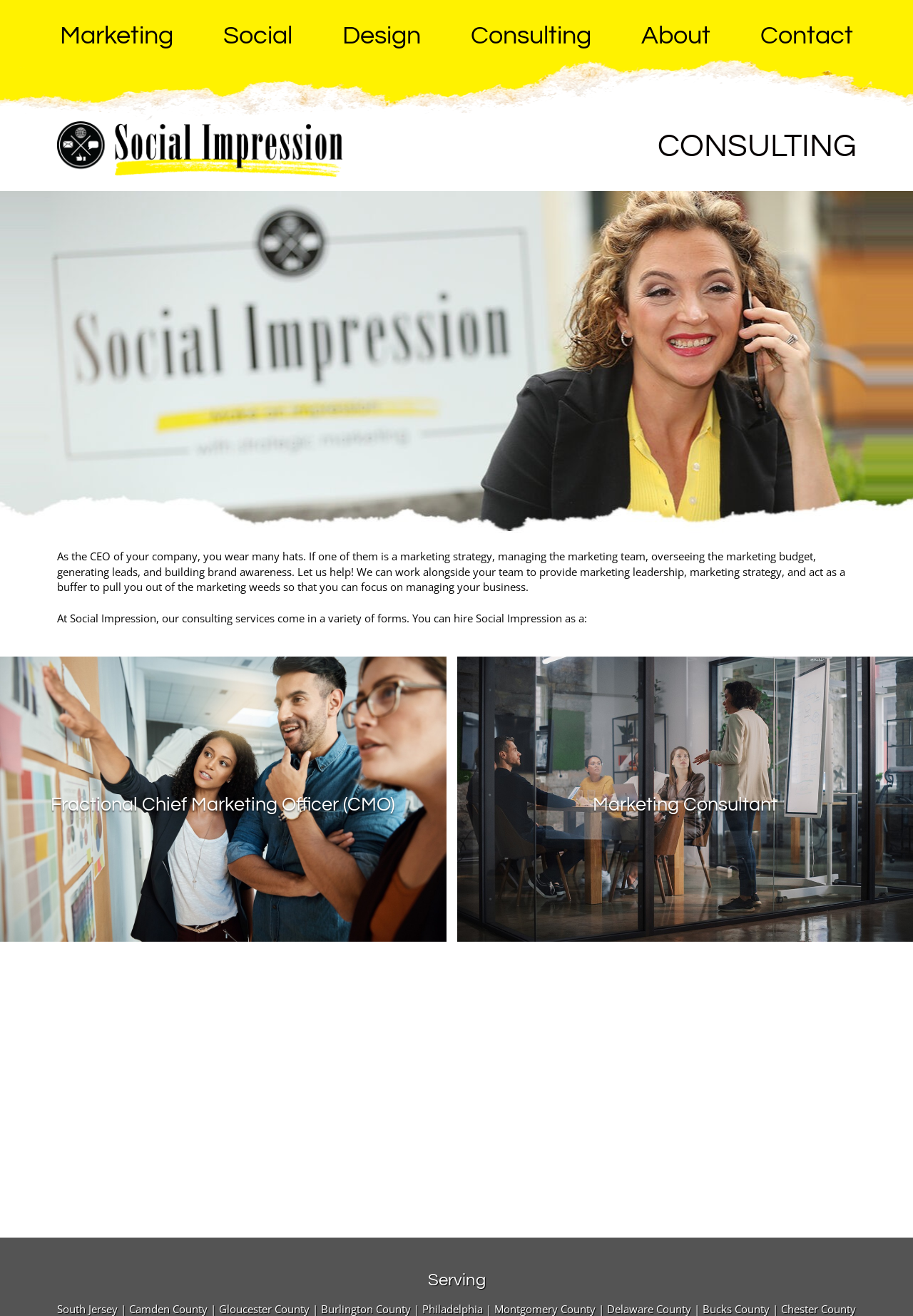Provide the bounding box coordinates of the section that needs to be clicked to accomplish the following instruction: "Click on the 'Contact' link."

[0.832, 0.014, 0.934, 0.041]